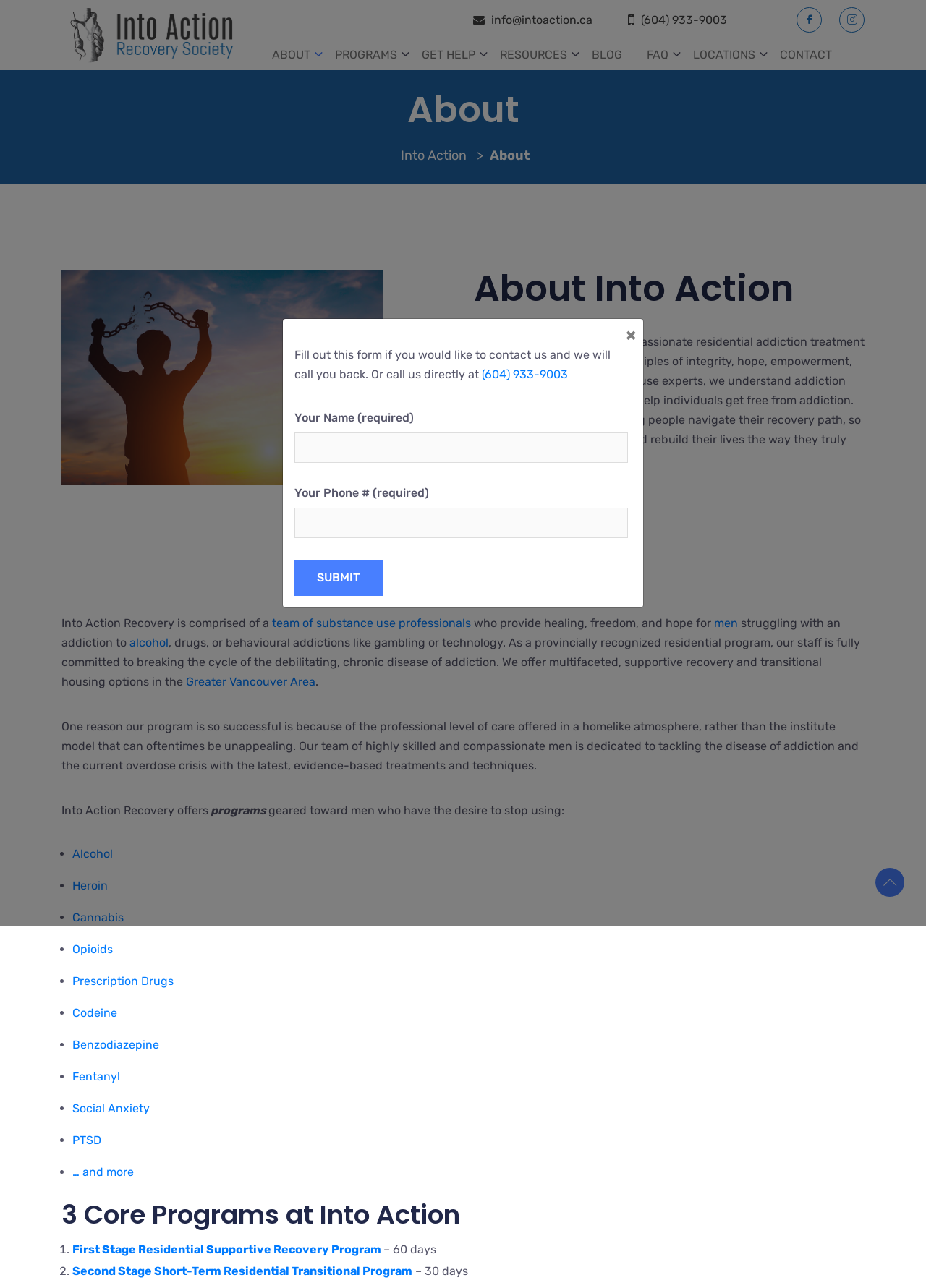Please find the bounding box coordinates of the element that you should click to achieve the following instruction: "Click the 'CONTACT US' link". The coordinates should be presented as four float numbers between 0 and 1: [left, top, right, bottom].

[0.512, 0.403, 0.645, 0.431]